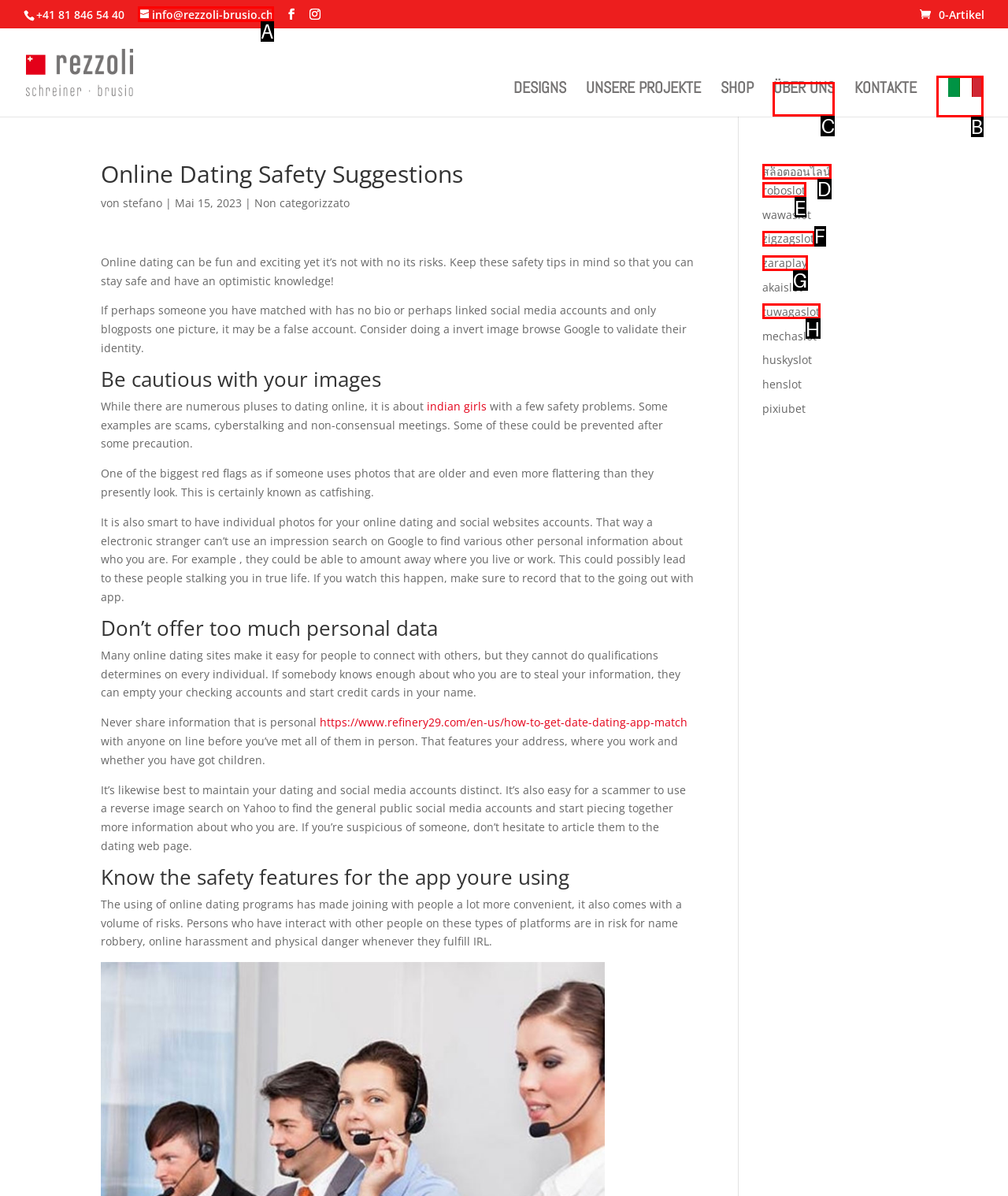Please identify the correct UI element to click for the task: Visit the 'ÜBER UNS' page Respond with the letter of the appropriate option.

C